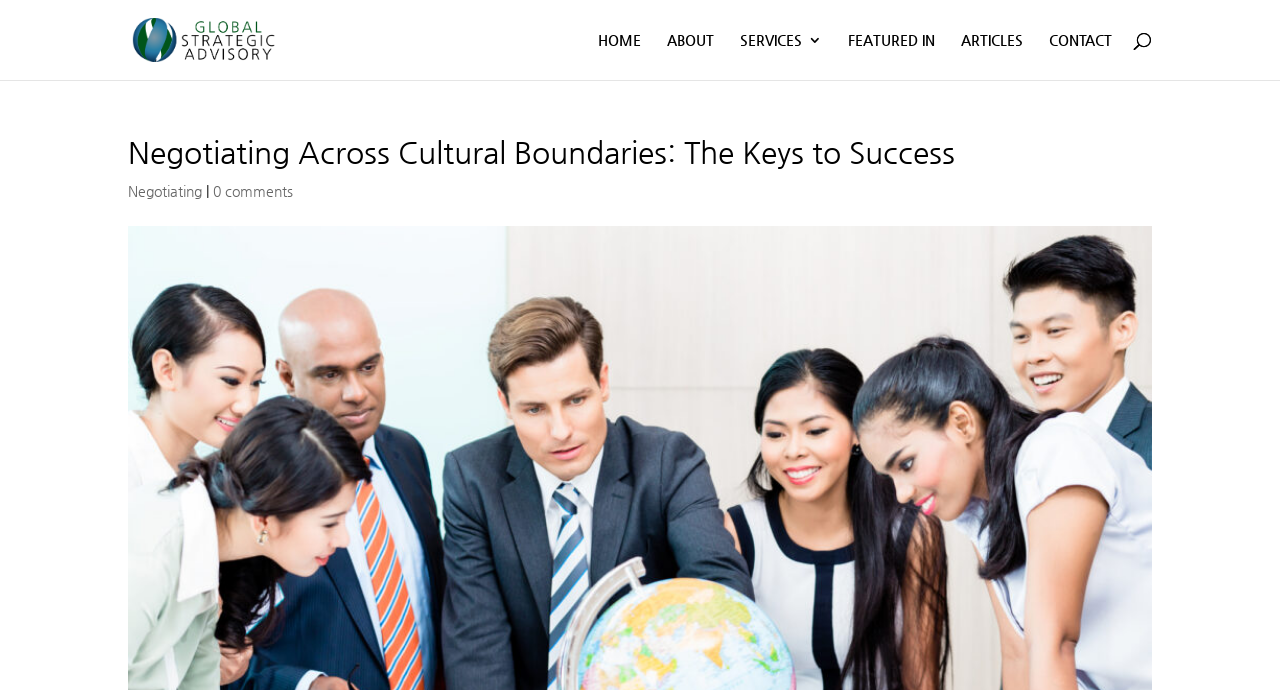Bounding box coordinates should be provided in the format (top-left x, top-left y, bottom-right x, bottom-right y) with all values between 0 and 1. Identify the bounding box for this UI element: CONTACT

[0.82, 0.048, 0.869, 0.116]